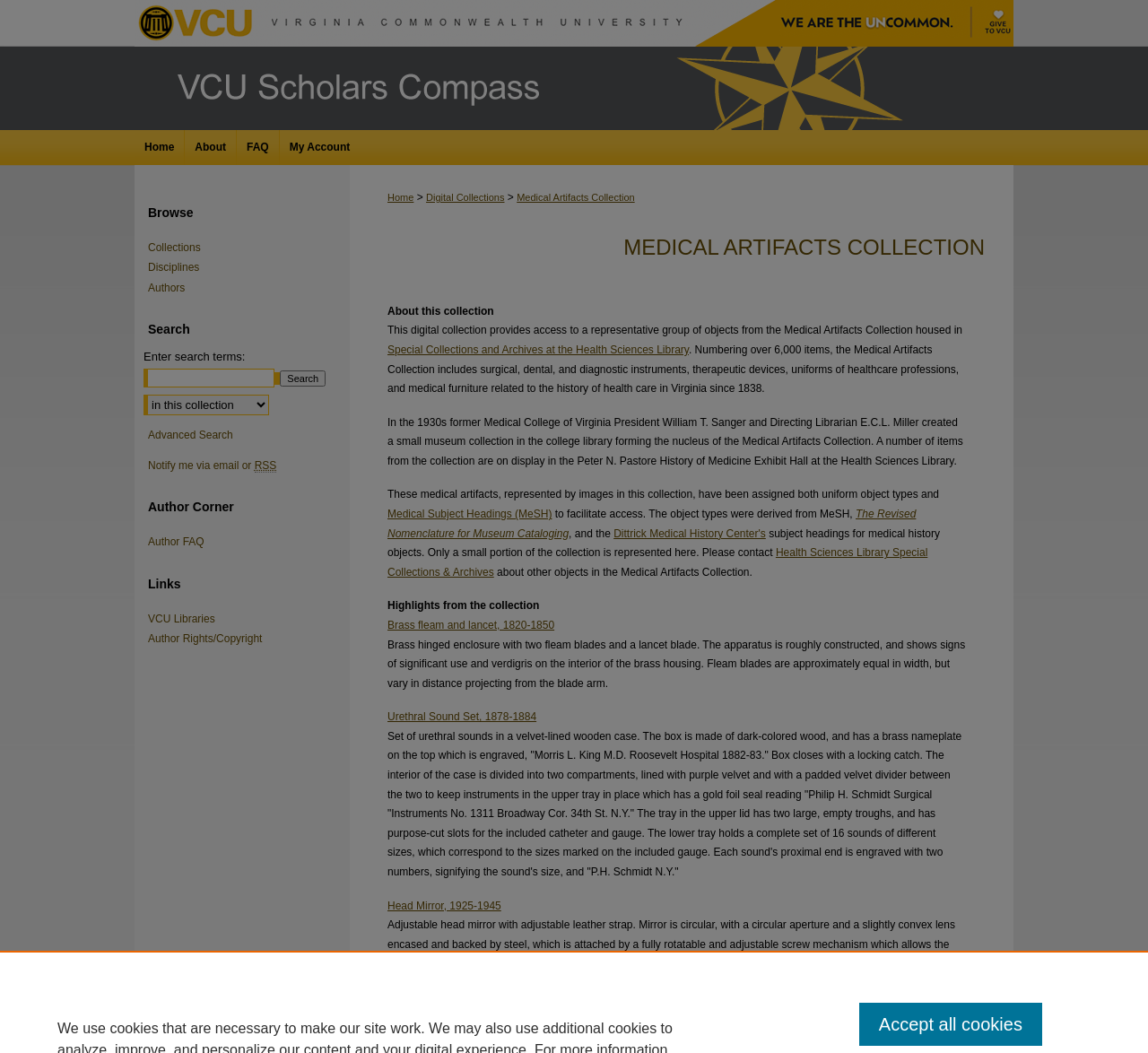Please find the main title text of this webpage.

MEDICAL ARTIFACTS COLLECTION